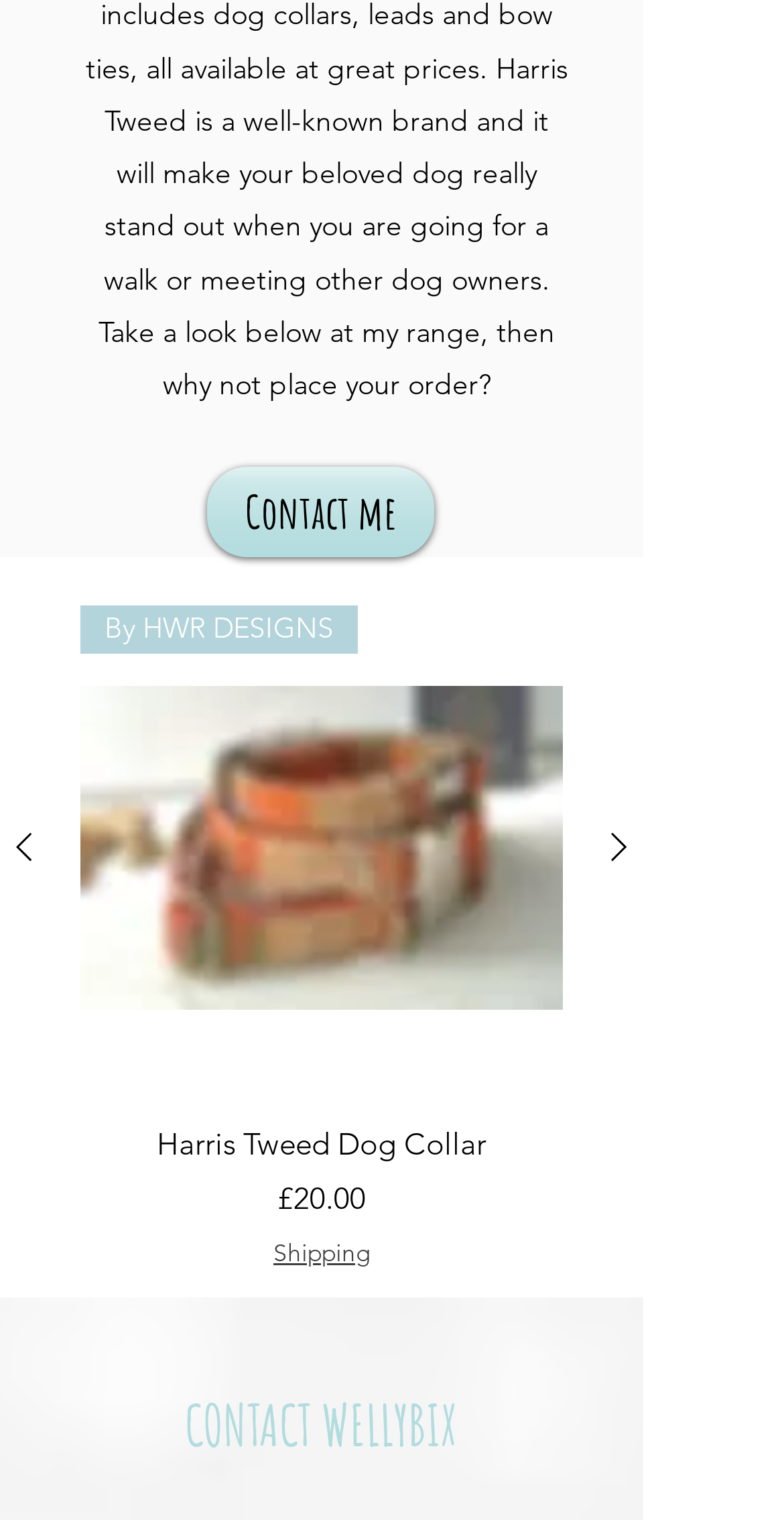What is the title of the product being displayed?
Based on the image, answer the question with as much detail as possible.

The title of the product being displayed can be found in the heading element 'Harris Tweed Dog Collar' which is a child element of the link 'Harris Tweed Dog Collar Price £20.00 Shipping'.